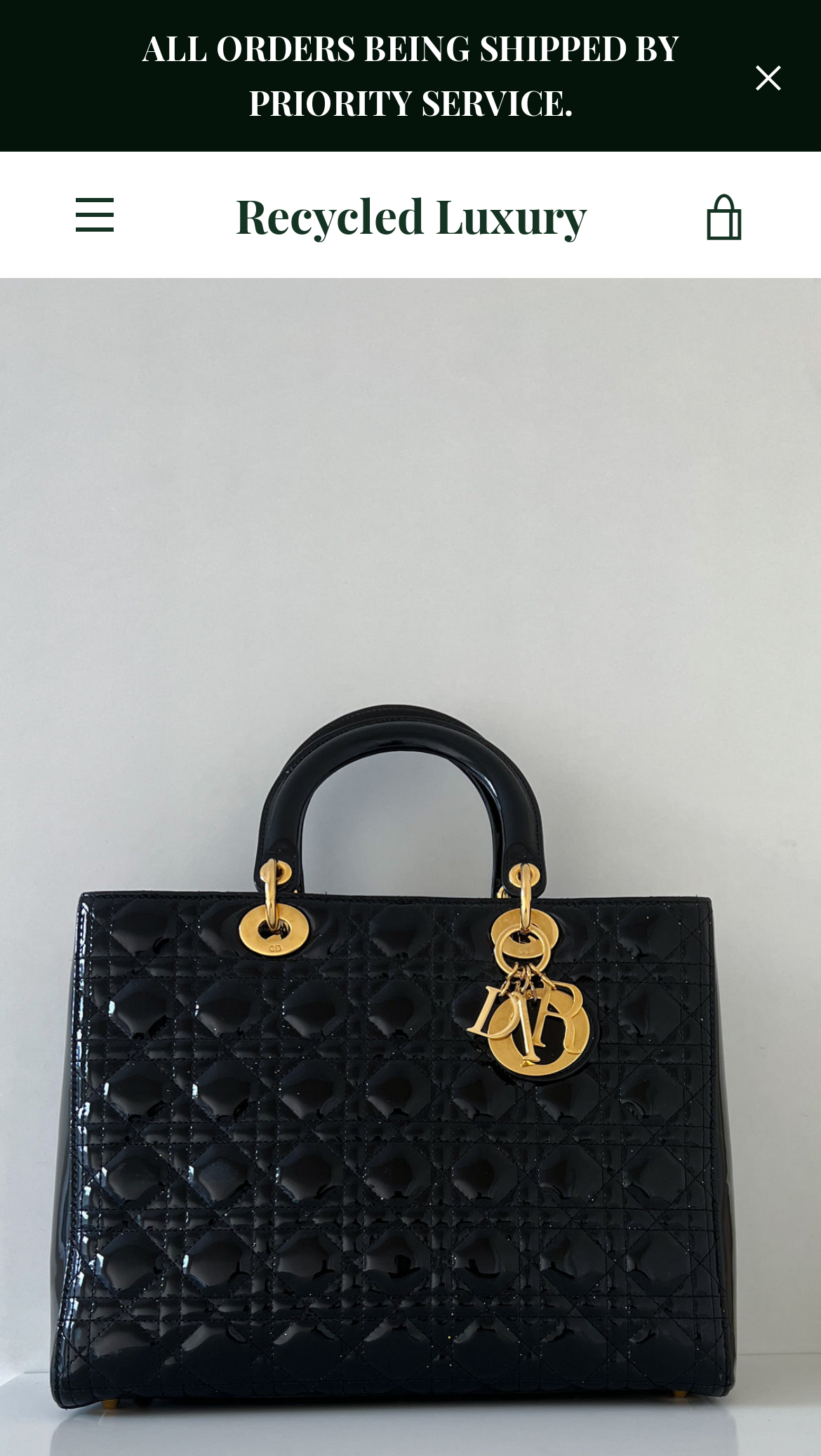Calculate the bounding box coordinates for the UI element based on the following description: "let's talk luxury, sustainably". Ensure the coordinates are four float numbers between 0 and 1, i.e., [left, top, right, bottom].

[0.194, 0.24, 0.806, 0.263]